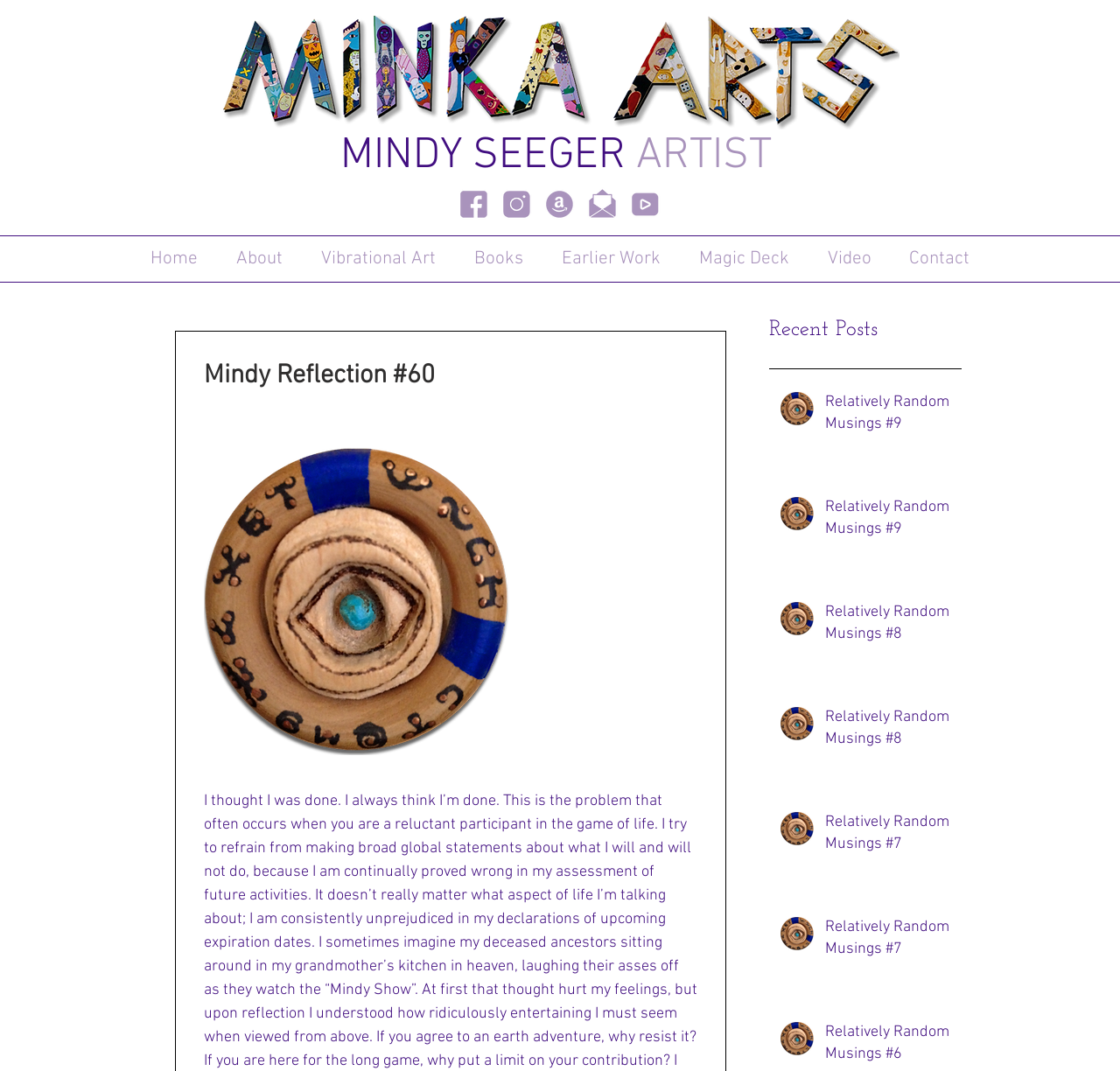Write an elaborate caption that captures the essence of the webpage.

This webpage is the personal website of Mindy Seeger, an artist. At the top left corner, there is a logo of Minka Arts, which is Mindy Seeger's logo. Next to the logo, there is a heading that reads "MINDY SEEGER ARTIST". Below the heading, there is a social bar with five links to Mindy's social media profiles, including Facebook, Instagram, Amazon Author Page, Email, and YouTube. Each link is represented by an image.

To the right of the social bar, there is a navigation menu with eight links: Home, About, Vibrational Art, Books, Earlier Work, Magic Deck, Video, and Contact. The Contact link has a subheading "Mindy Reflection #60" and a button below it.

Below the navigation menu, there is a section titled "Recent Posts" with five articles, each with an image and a link to the article. The articles are titled "Relatively Random Musings #9", "Relatively Random Musings #8", and "Relatively Random Musings #7", with two instances of each title. The images are positioned to the left of the article links.

Overall, the webpage has a clean and organized layout, with a focus on showcasing Mindy Seeger's artistic work and providing easy access to her social media profiles and recent articles.